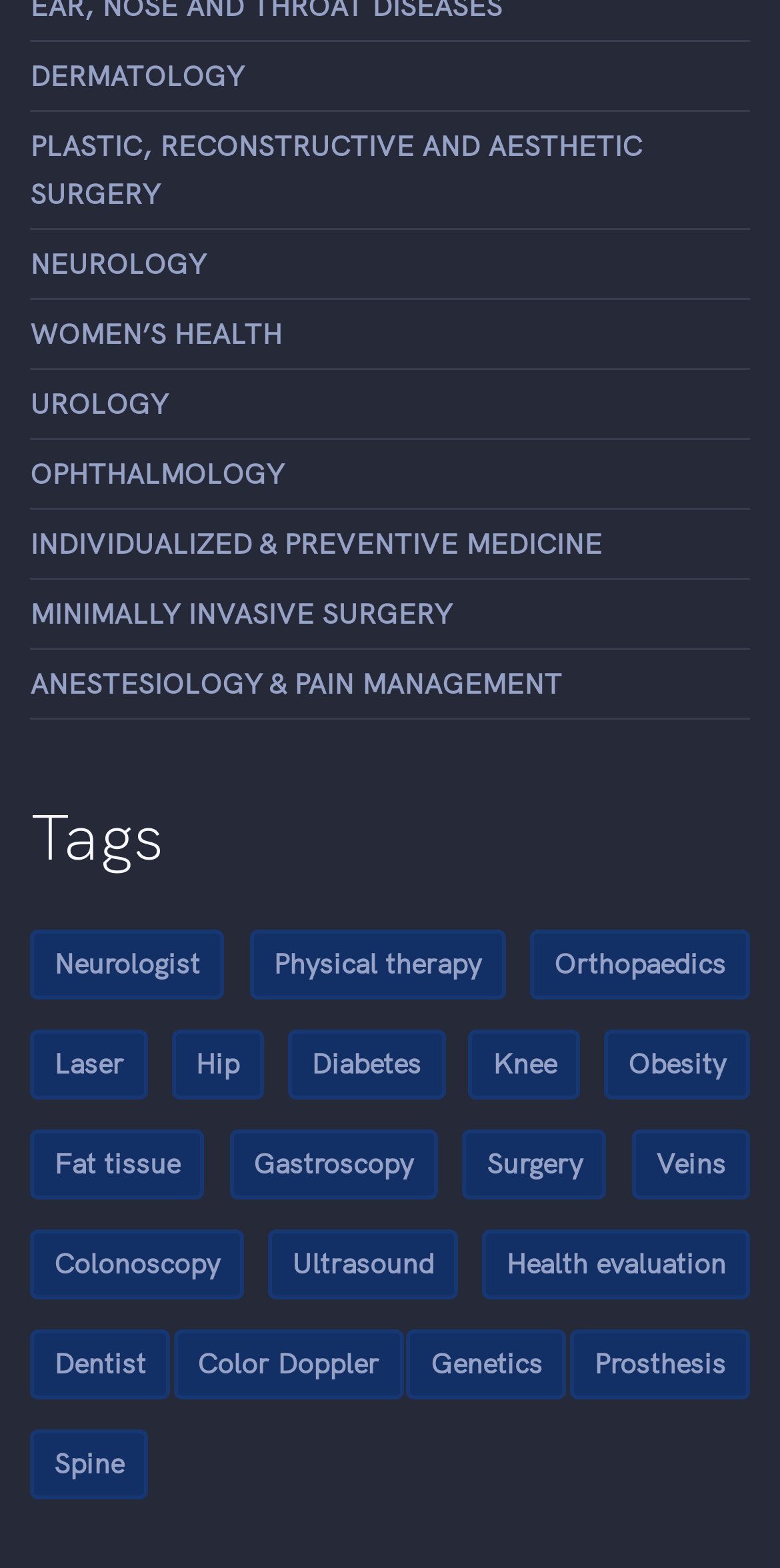Given the content of the image, can you provide a detailed answer to the question?
How many links are related to body parts?

There are five links related to body parts, namely 'Hip', 'Knee', 'Spine', 'Veins', and 'Fat tissue'.